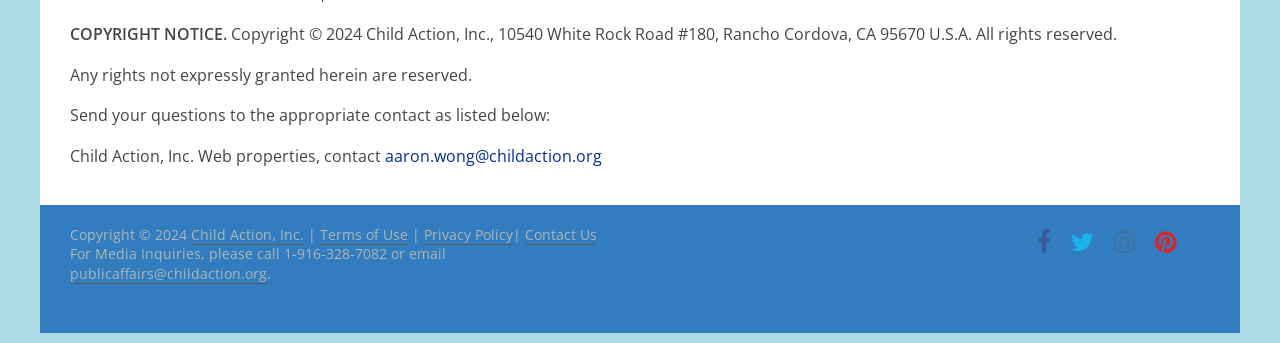What is the email for Media Inquiries?
Please provide a comprehensive answer based on the contents of the image.

The email for Media Inquiries is provided in the static text 'For Media Inquiries, please call 1-916-328-7082 or email publicaffairs@childaction.org' at the bottom of the page.